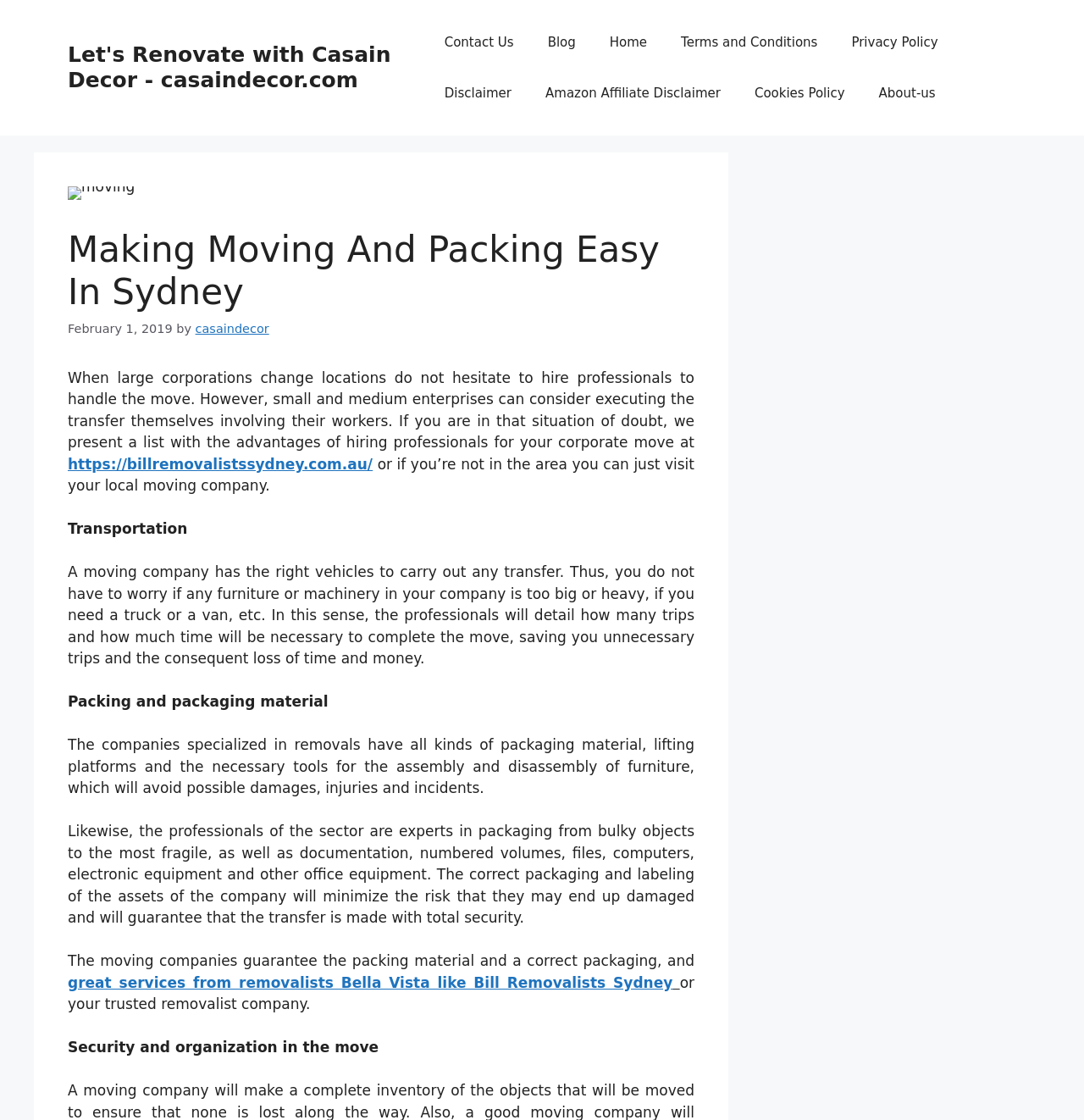Find the bounding box coordinates for the element that must be clicked to complete the instruction: "Learn about the advantages of hiring professionals for corporate moves". The coordinates should be four float numbers between 0 and 1, indicated as [left, top, right, bottom].

[0.062, 0.33, 0.641, 0.403]